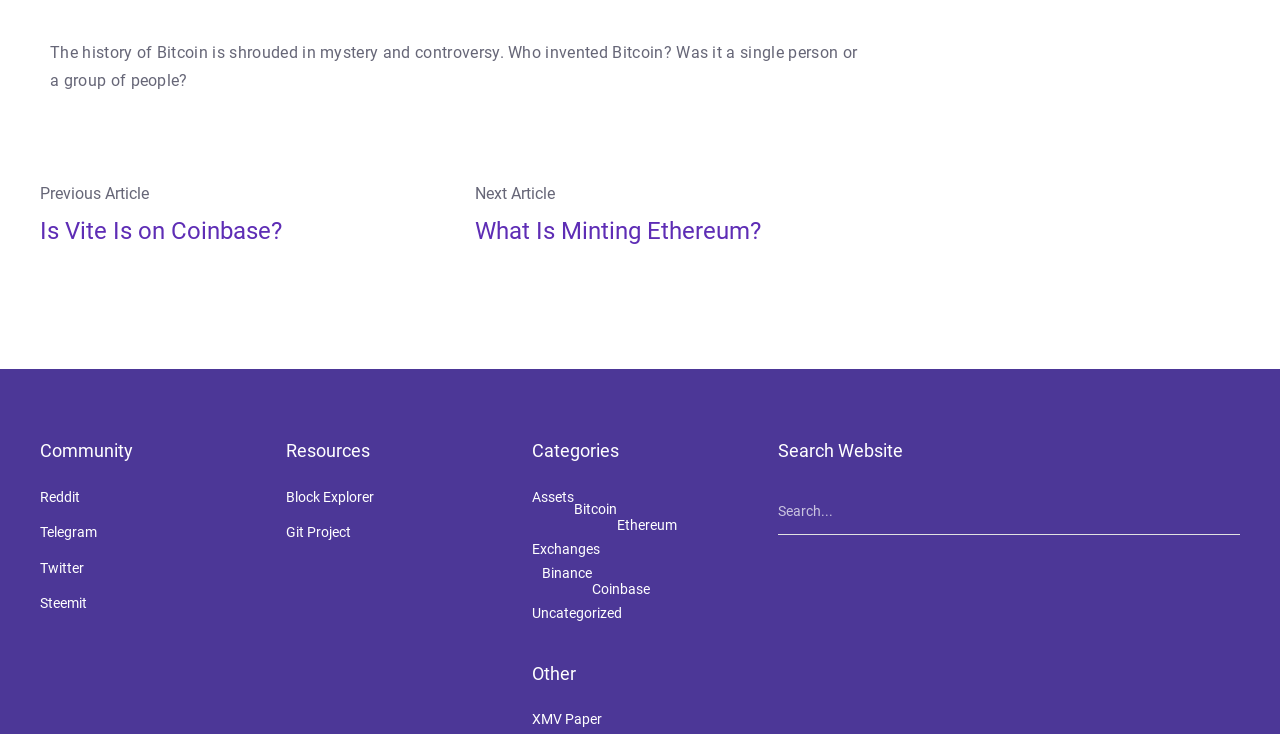Please provide a brief answer to the question using only one word or phrase: 
What is the next article link?

Is Vite Is on Coinbase?